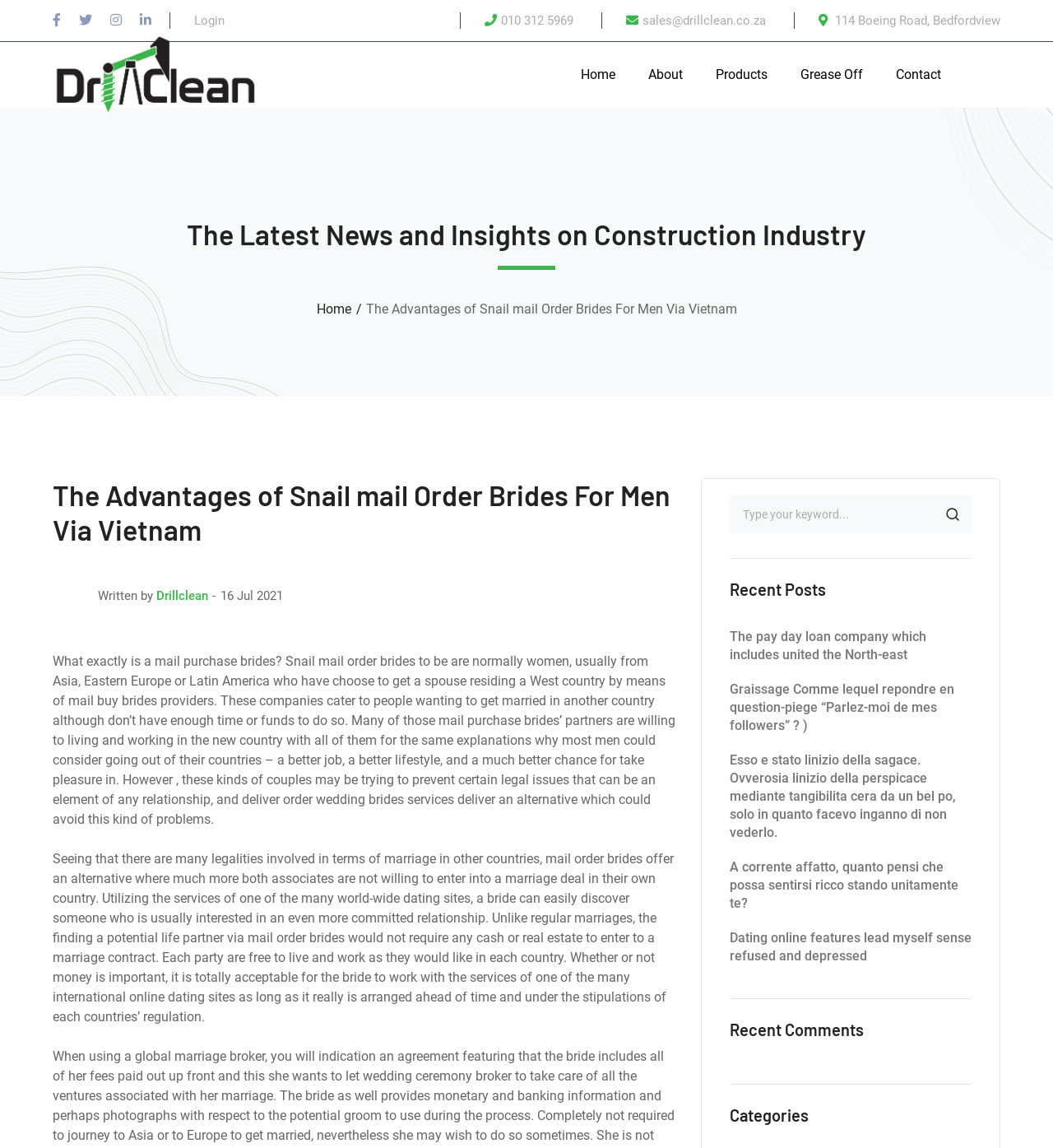Who wrote the article?
Answer the question with a single word or phrase by looking at the picture.

Drillclean